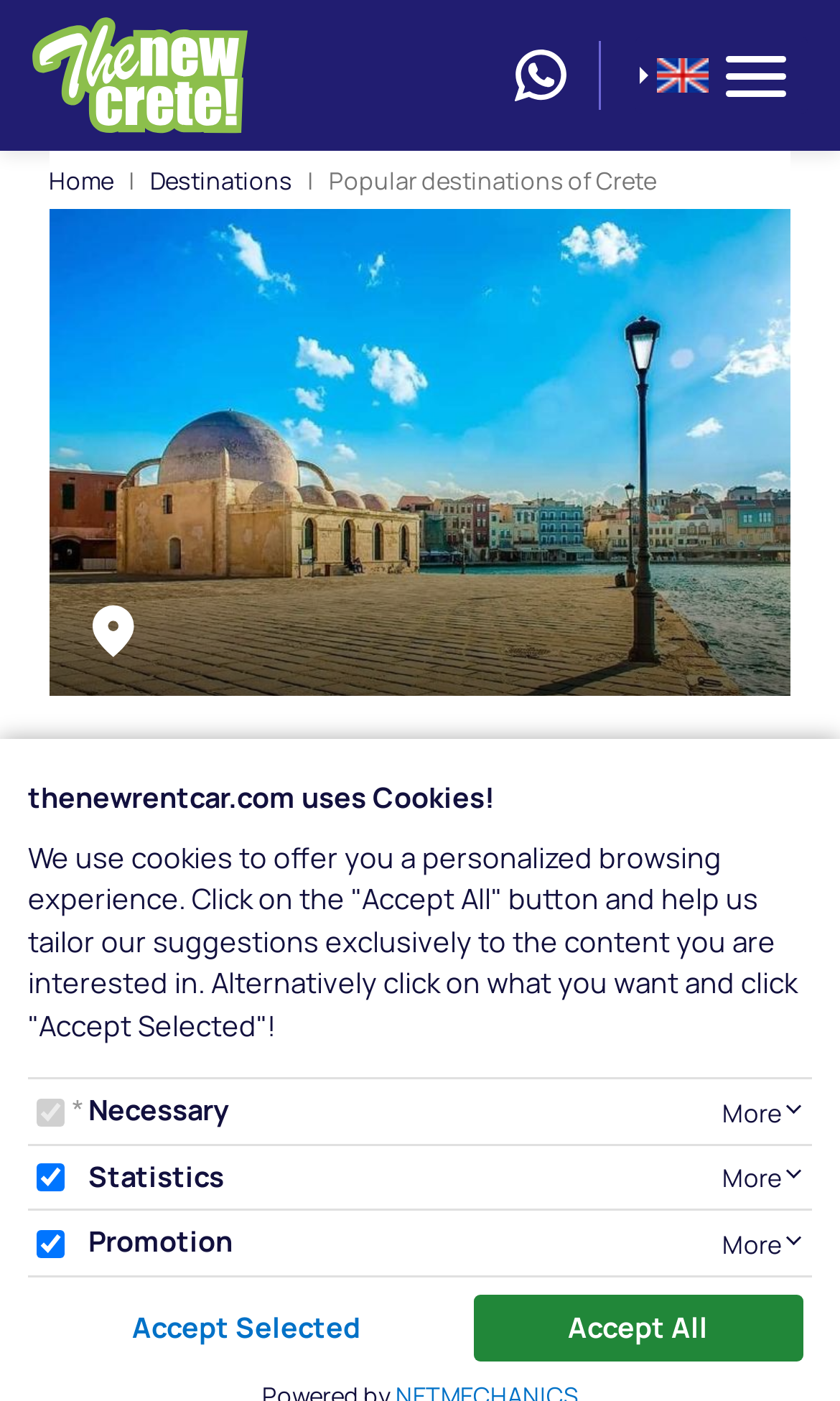Could you highlight the region that needs to be clicked to execute the instruction: "Click the 'MENU' button"?

[0.756, 0.026, 0.962, 0.082]